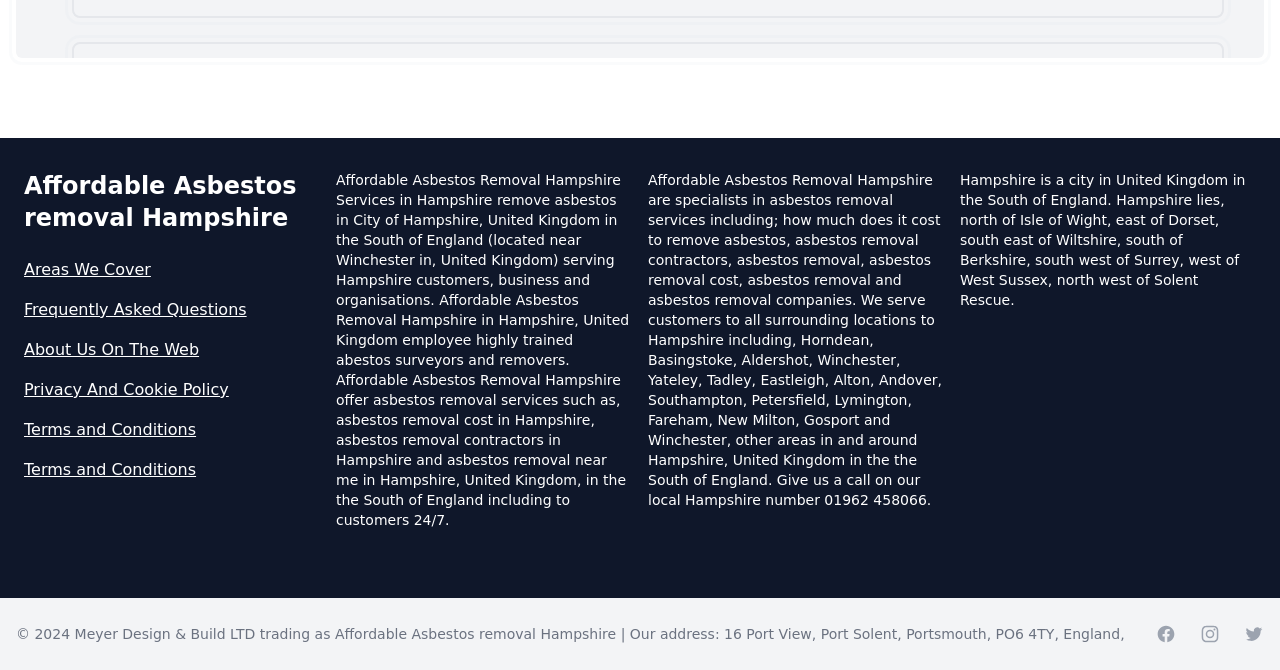Analyze the image and answer the question with as much detail as possible: 
What social media platforms does Affordable Asbestos Removal Hampshire have a presence on?

The social media platforms can be found in the link elements with IDs 454, 455, and 456, which mention 'Facebook page', 'Instagram page', and 'Twitter page' respectively.